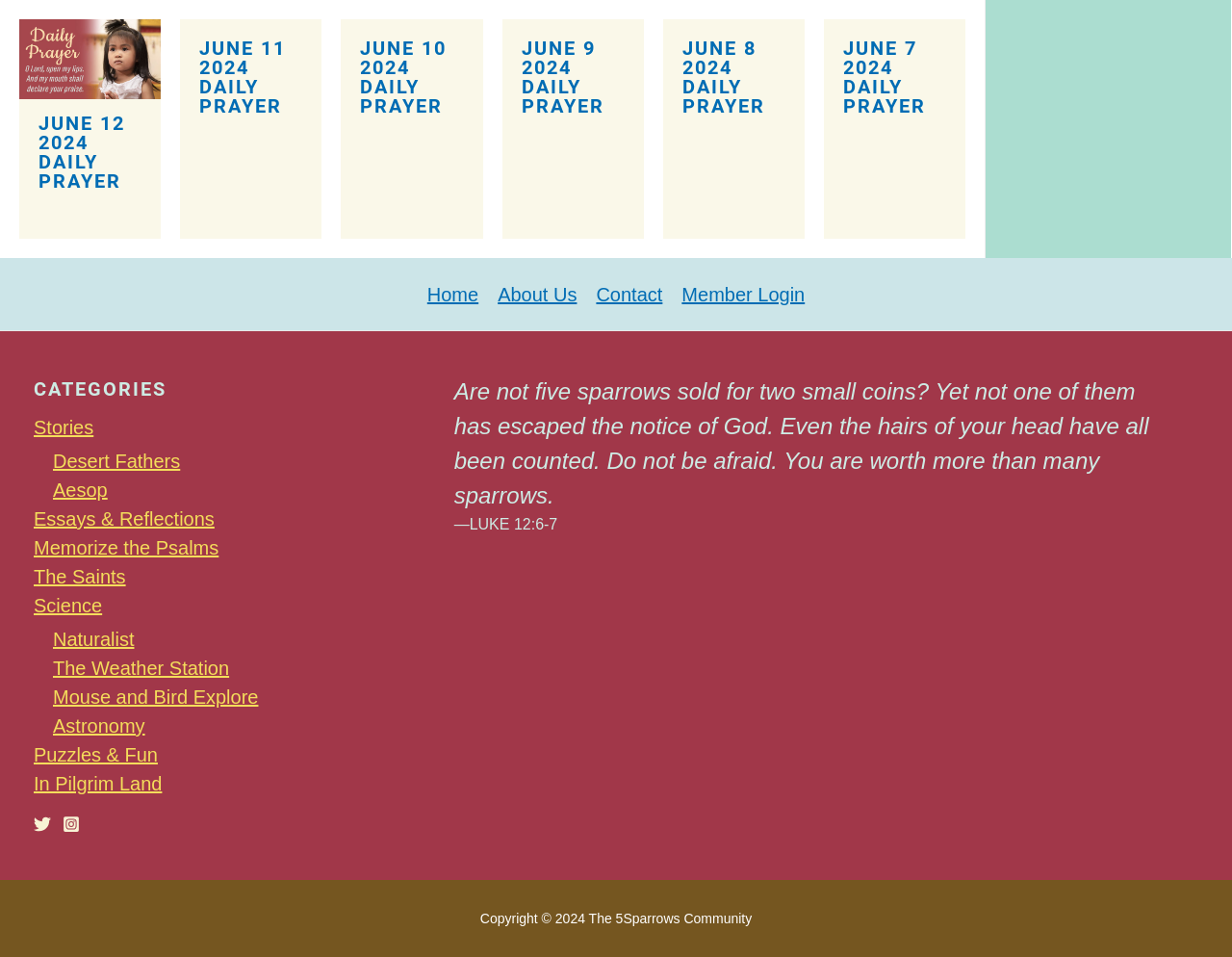How many categories are listed in the footer?
Answer the question with a detailed and thorough explanation.

The footer section of the webpage contains a list of categories, which can be counted by looking at the links under the 'CATEGORIES' heading. There are 11 categories listed, including 'Stories', 'Desert Fathers', 'Aesop', and others.